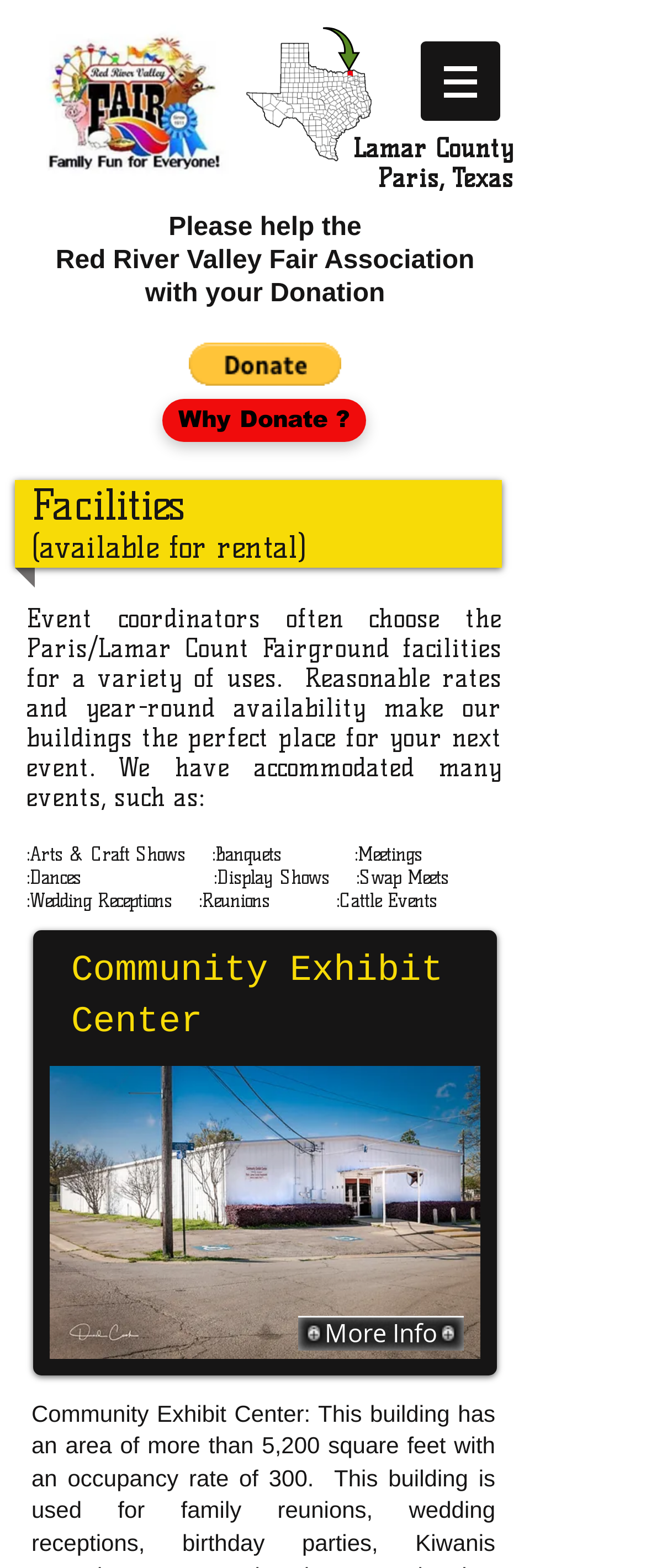How can one donate to the Red River Valley Fair Association?
Refer to the image and give a detailed answer to the question.

I looked for a button or link related to donations and found the button with the text 'Donate via PayPal', which suggests that one can donate to the association via PayPal.